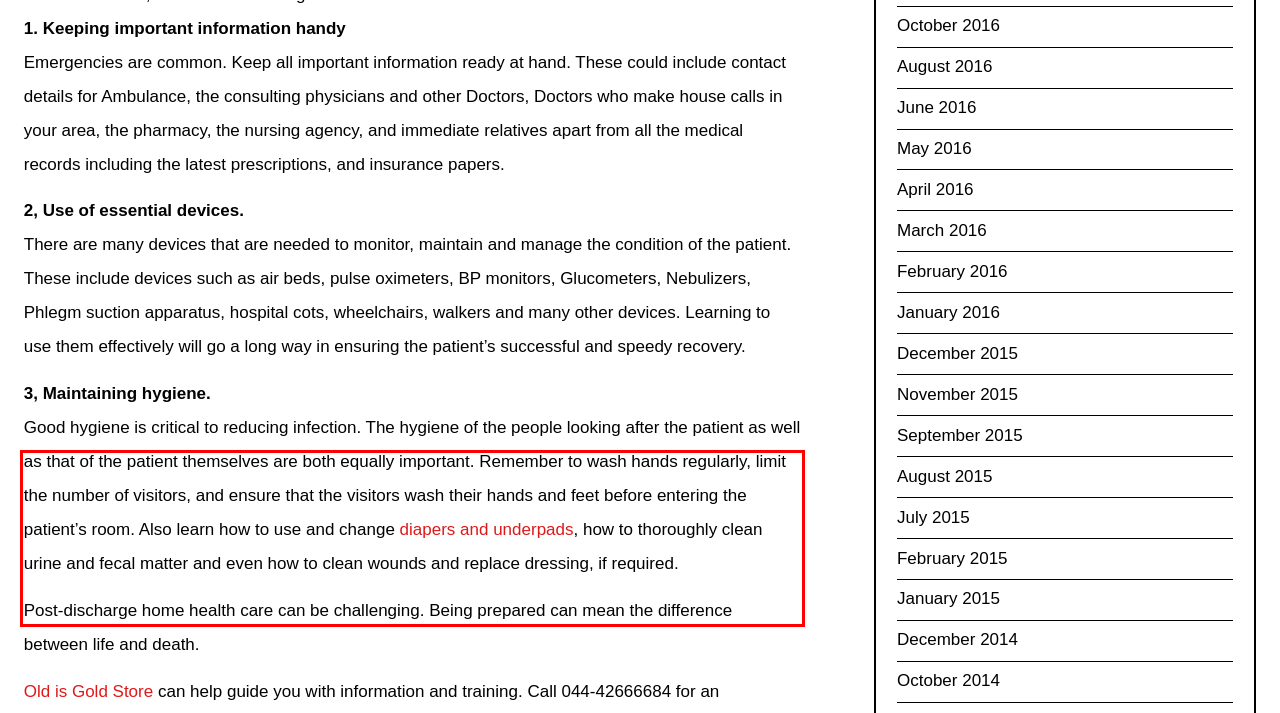In the screenshot of the webpage, find the red bounding box and perform OCR to obtain the text content restricted within this red bounding box.

2, Use of essential devices. There are many devices that are needed to monitor, maintain and manage the condition of the patient. These include devices such as air beds, pulse oximeters, BP monitors, Glucometers, Nebulizers, Phlegm suction apparatus, hospital cots, wheelchairs, walkers and many other devices. Learning to use them effectively will go a long way in ensuring the patient’s successful and speedy recovery.